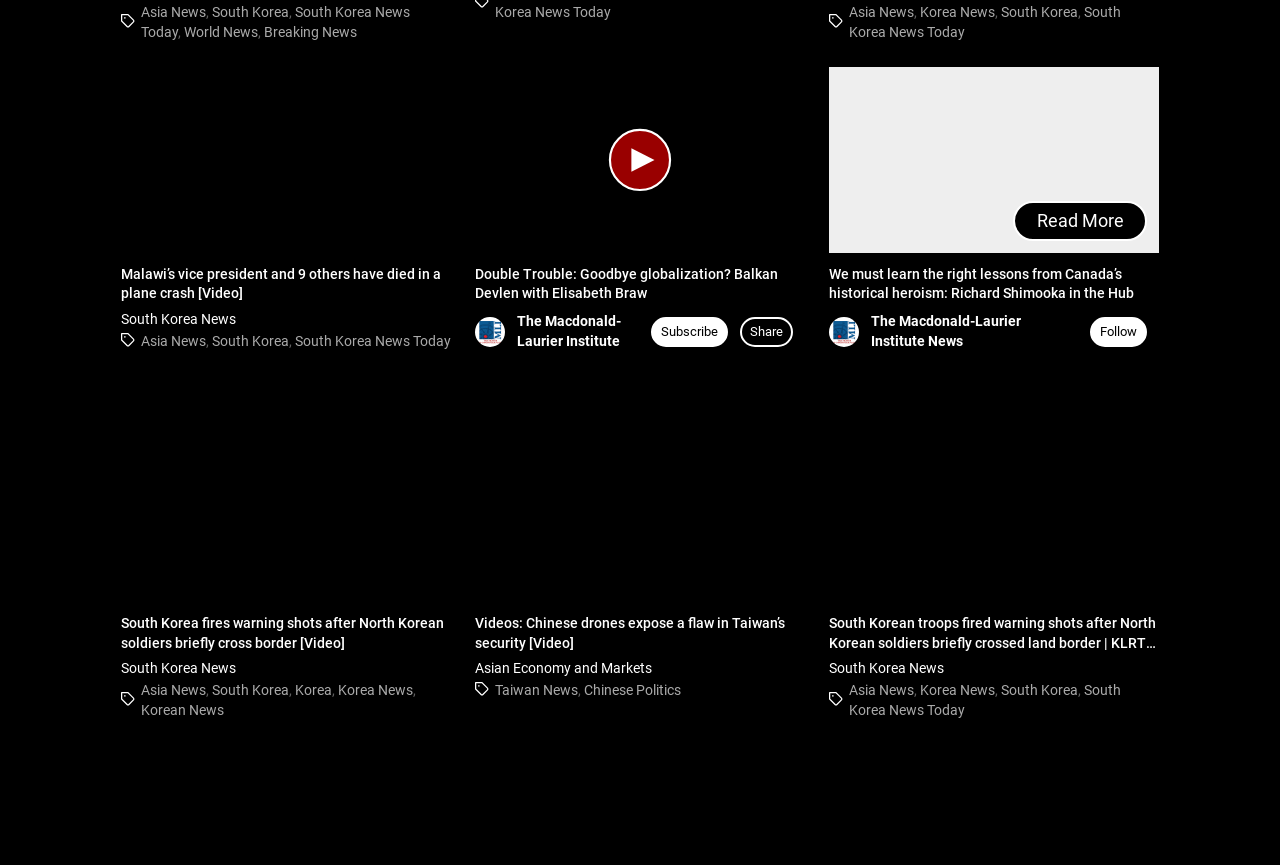Please identify the bounding box coordinates of the element I should click to complete this instruction: 'Learn about South Korea news today'. The coordinates should be given as four float numbers between 0 and 1, like this: [left, top, right, bottom].

[0.11, 0.005, 0.32, 0.046]